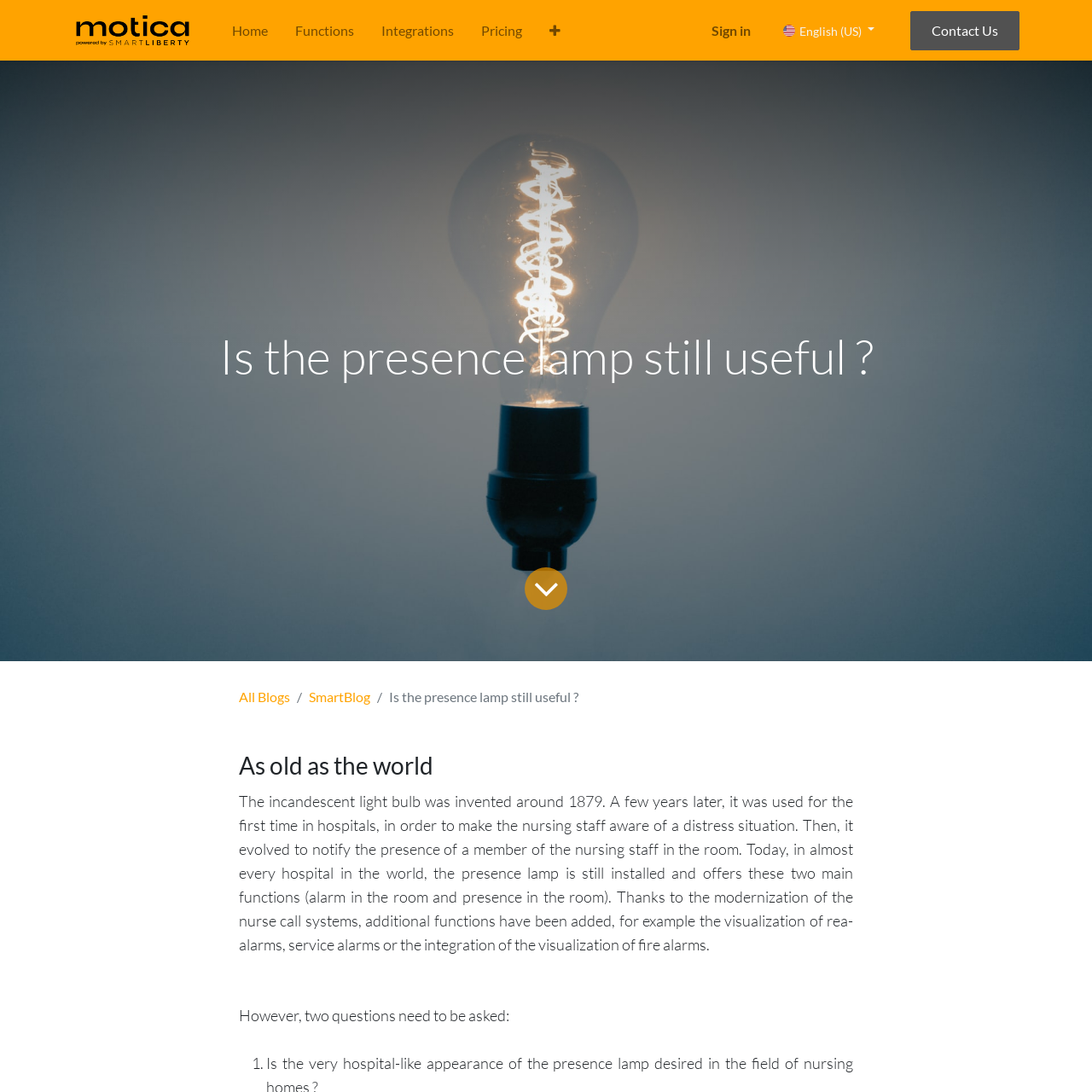Generate the title text from the webpage.

Is the presence lamp still useful ?